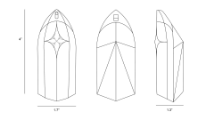Give a one-word or short-phrase answer to the following question: 
What type of patterns are on the bottle's side profile?

Intricate geometric